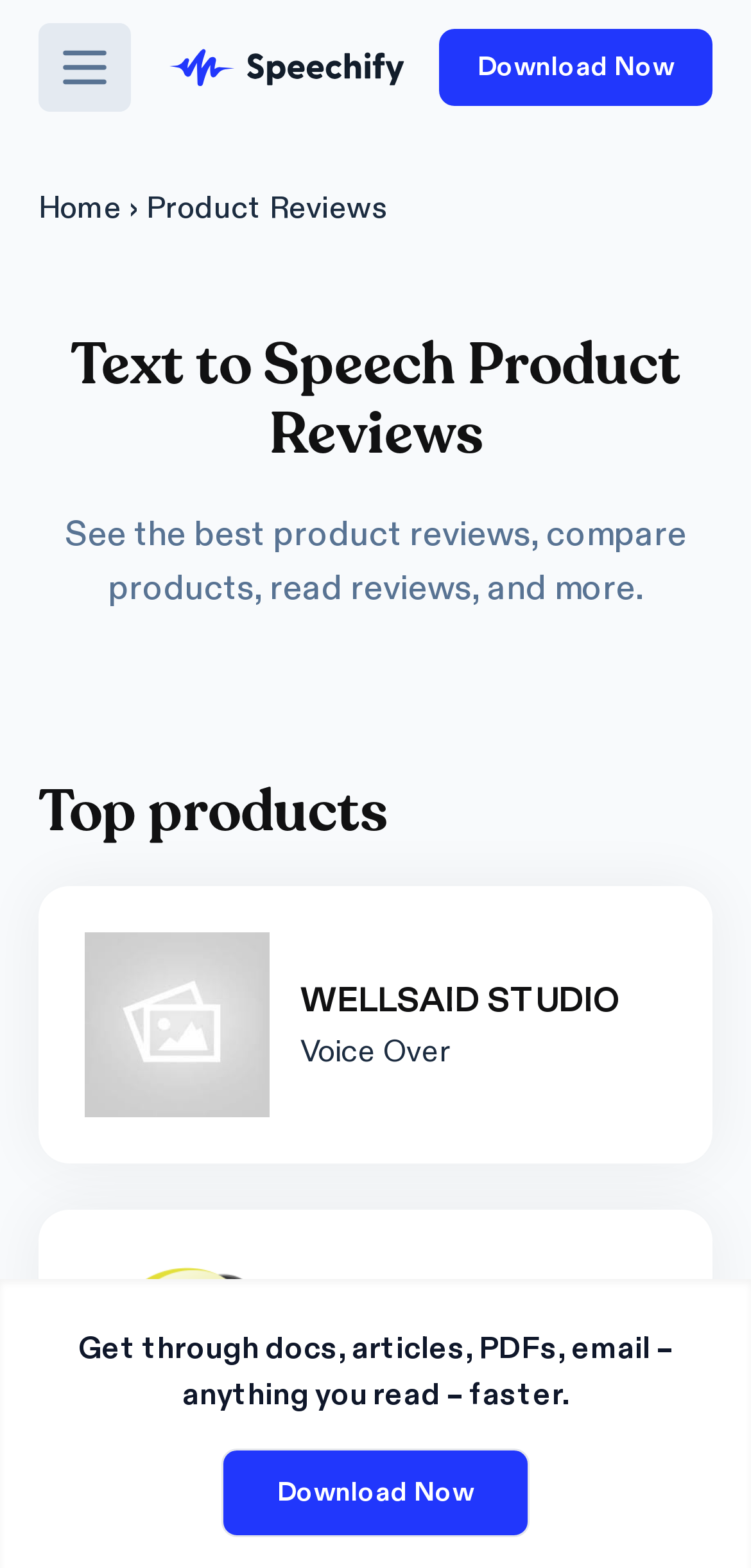Produce an elaborate caption capturing the essence of the webpage.

The webpage is a product review platform, with a prominent header section at the top. On the top-left corner, there is a hamburger menu button accompanied by an image. Next to it, there is a link to "Speechify" with a corresponding image. On the top-right corner, there is a "Download Now" button.

Below the header section, there is a navigation menu with a "Home" link and a "›" symbol, followed by a "Product Reviews" text. The main content area is divided into sections, with a heading that reads "Text to Speech Product Reviews" and a subheading that summarizes the purpose of the platform.

The first section is titled "Top products" and features a list of products with their logos, names, and descriptions. The first product is from "WELLSAID STUDIO" with a "Voice Over" description, followed by "BALABOLKA" with a "Text to Speech" description. Each product has a corresponding image and link.

Below the product list, there is a promotional text that highlights the benefits of using the platform to read documents, articles, and emails faster. Finally, there is another "Download Now" button at the bottom of the page.